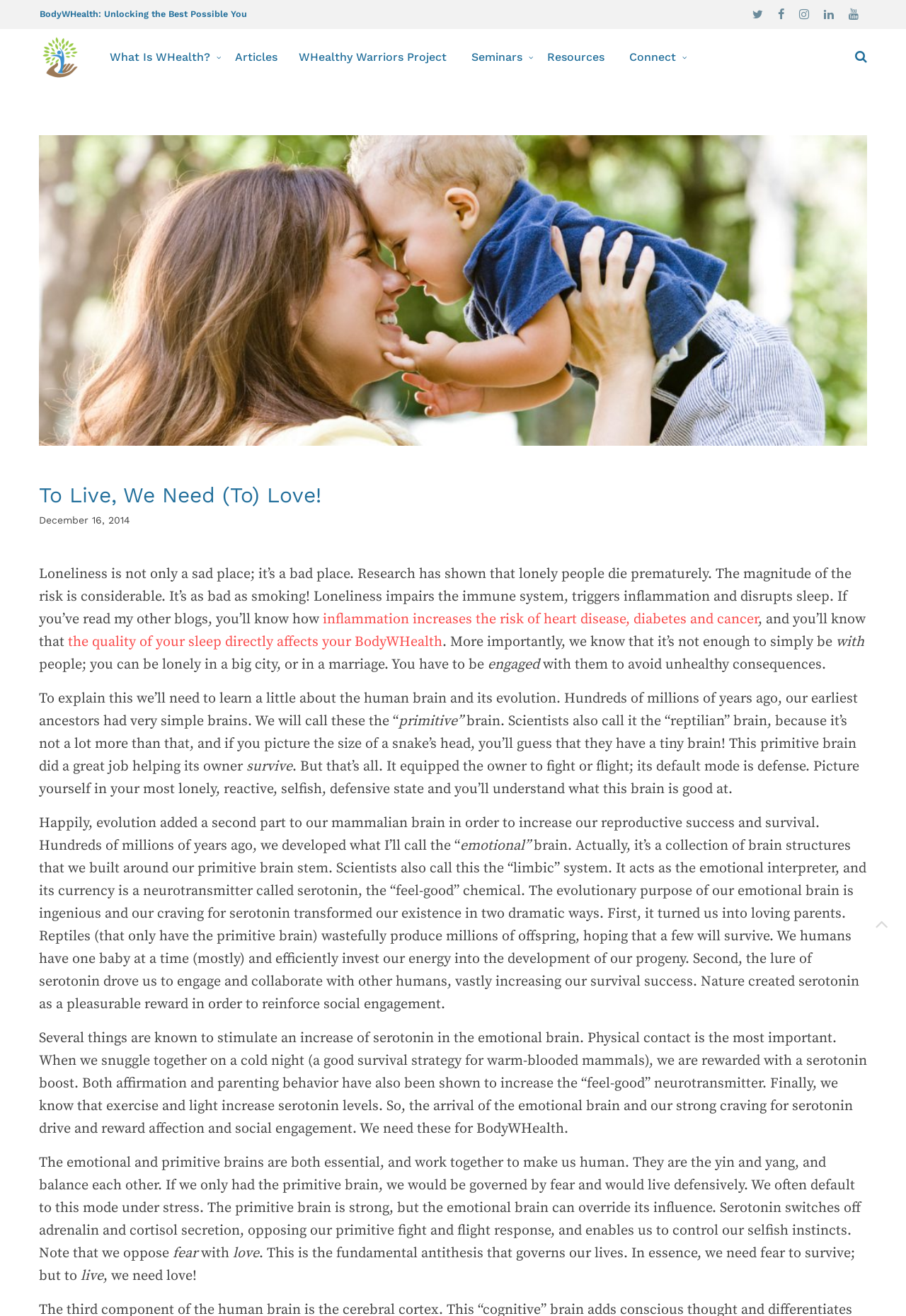What is the purpose of the emotional brain?
Provide a thorough and detailed answer to the question.

The article explains that the emotional brain was developed to increase reproductive success and survival. It does this by driving us to engage and collaborate with other humans, which vastly increases our survival success.